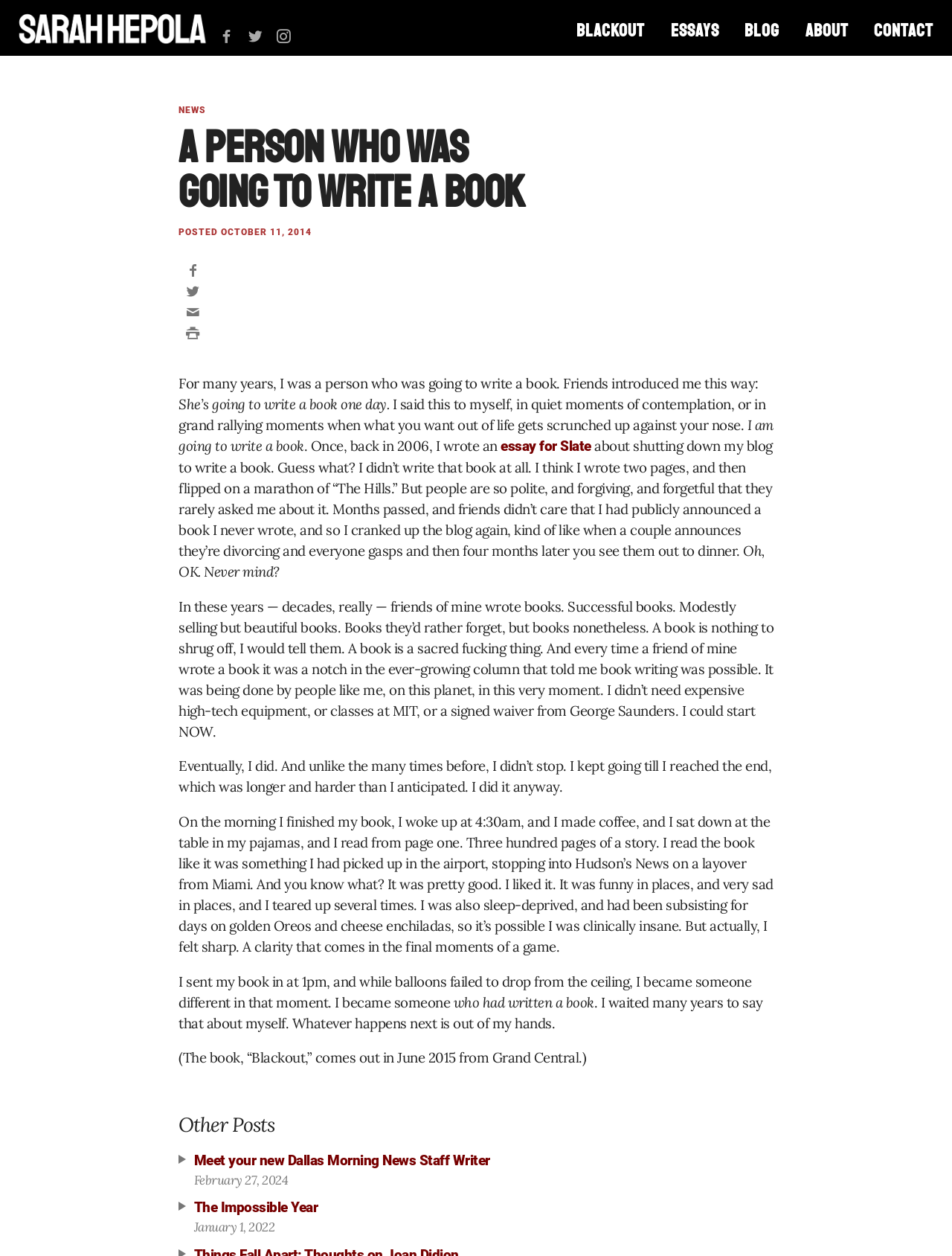Can you look at the image and give a comprehensive answer to the question:
How many other posts are listed?

There are three other posts listed under the 'Other Posts' section, with titles and dates, at the bottom of the webpage.